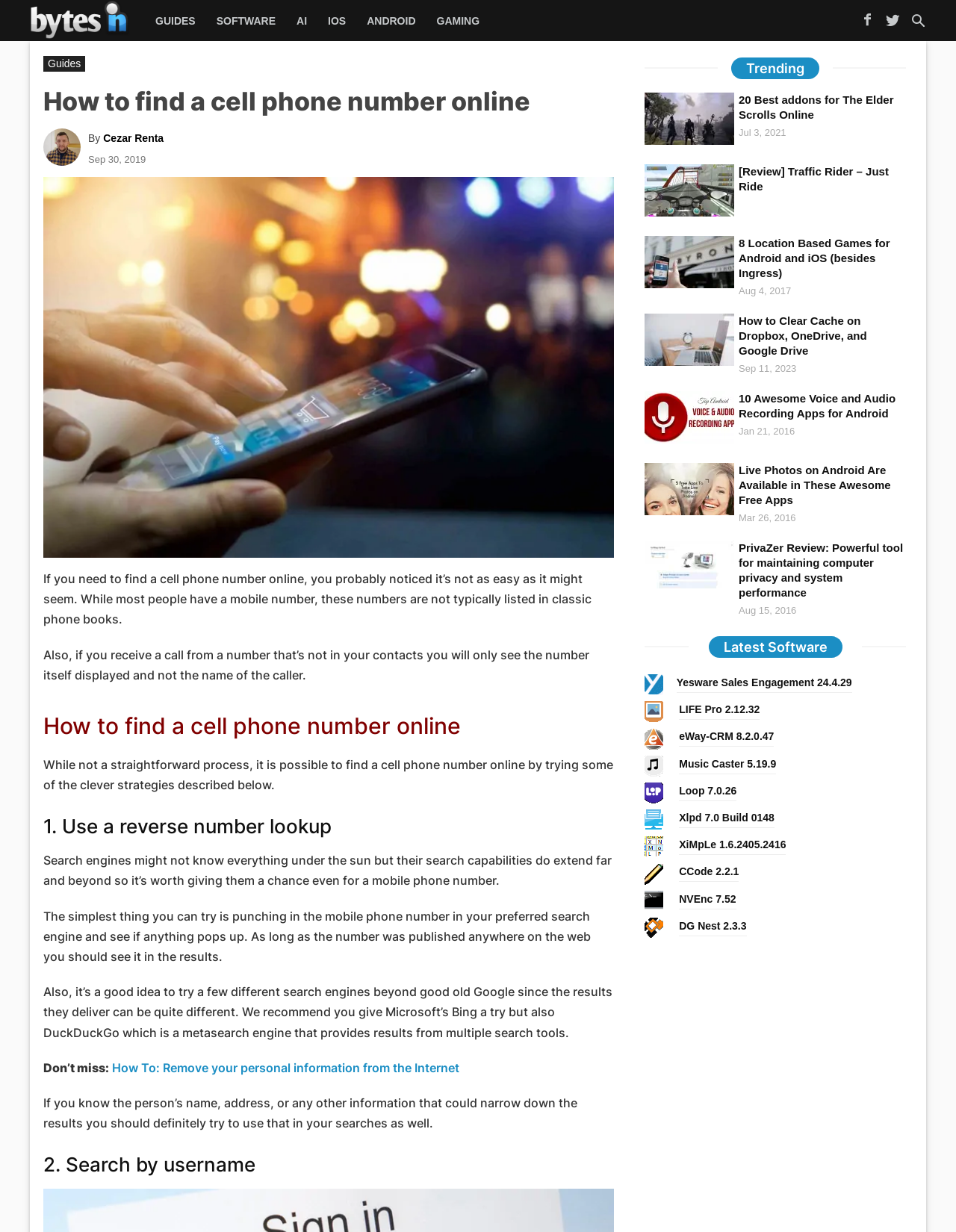Highlight the bounding box coordinates of the region I should click on to meet the following instruction: "Download the software 'Yesware Sales Engagement 24.4.29'".

[0.708, 0.549, 0.891, 0.559]